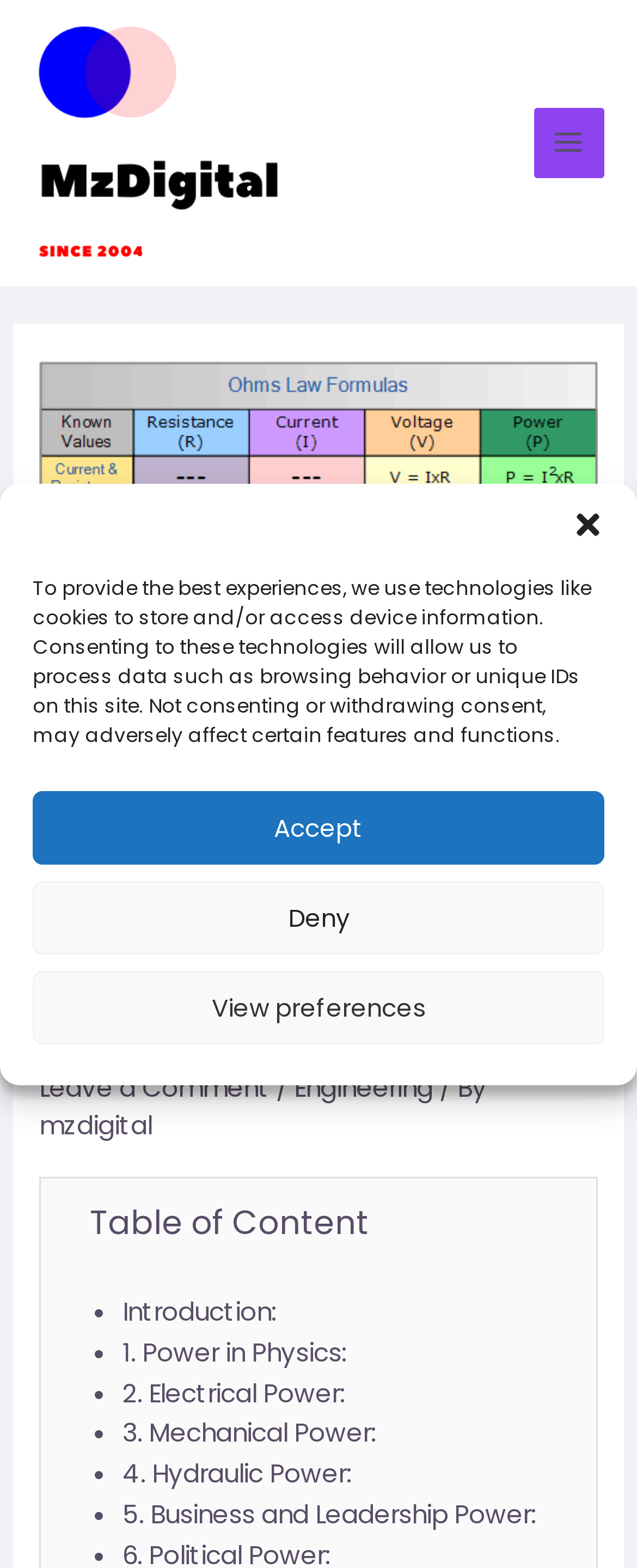Given the element description Introduction:, specify the bounding box coordinates of the corresponding UI element in the format (top-left x, top-left y, bottom-right x, bottom-right y). All values must be between 0 and 1.

[0.192, 0.826, 0.433, 0.847]